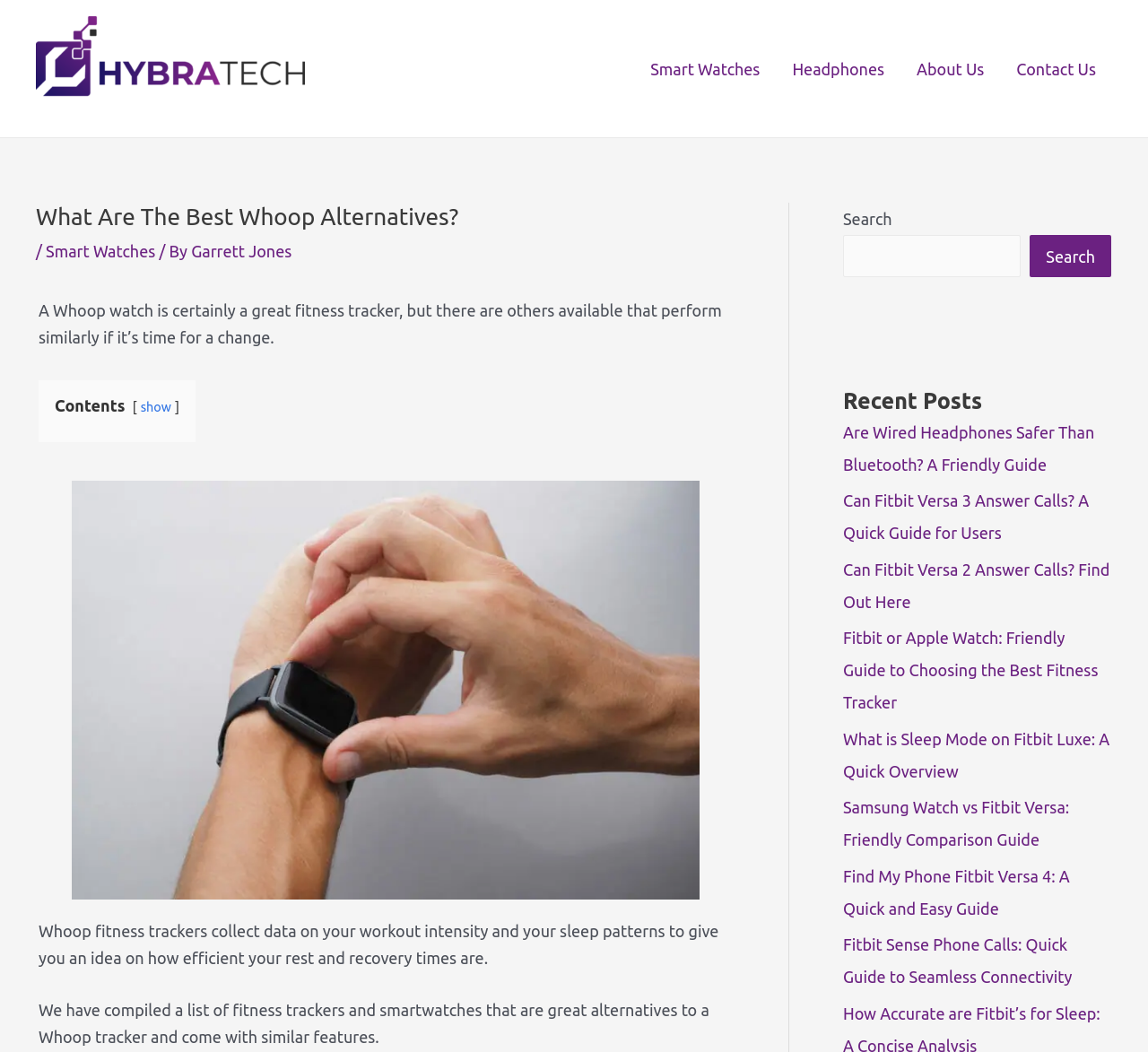With reference to the image, please provide a detailed answer to the following question: What is the purpose of a Whoop fitness tracker?

The purpose of a Whoop fitness tracker can be determined by reading the text 'Whoop fitness trackers collect data on your workout intensity and your sleep patterns to give you an idea on how efficient your rest and recovery times are.' This indicates that the tracker is used to monitor workout intensity and sleep patterns.